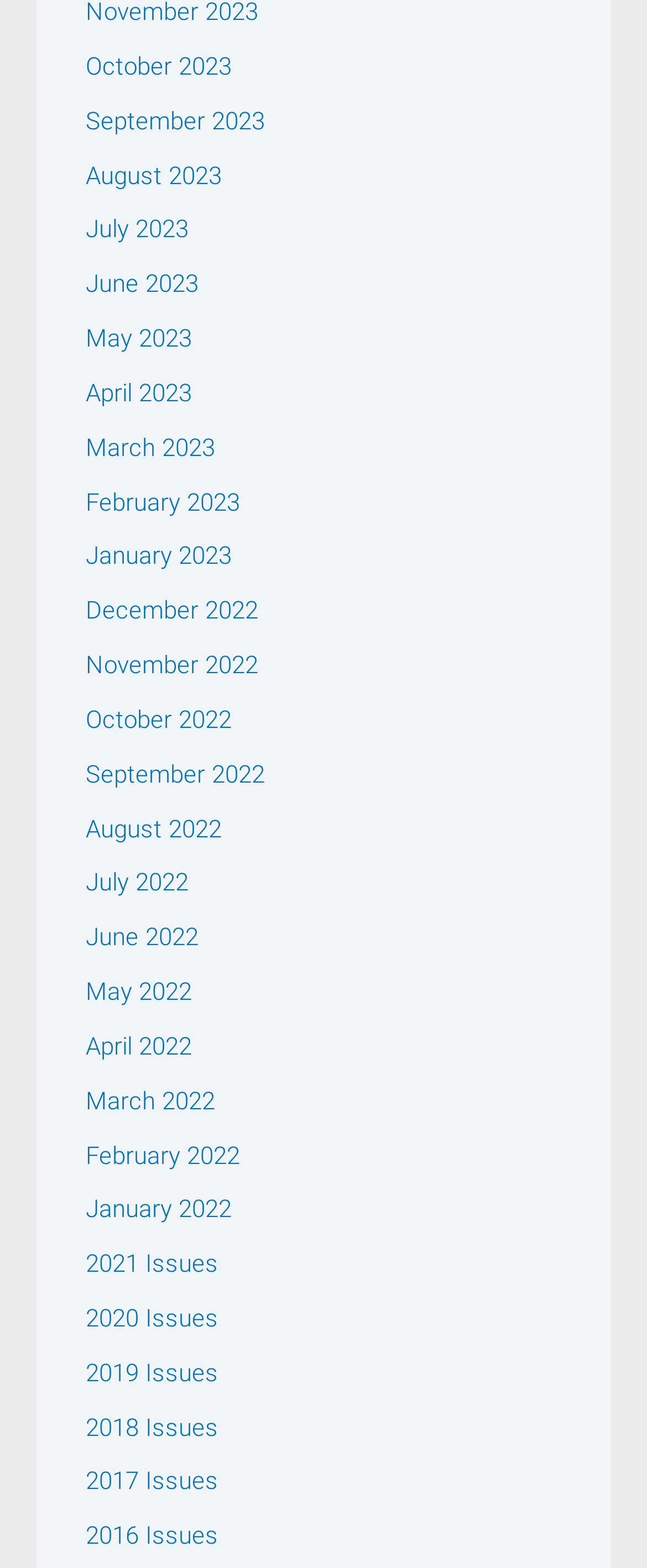How are the links on the webpage organized?
Using the image as a reference, answer the question in detail.

The links on the webpage are organized in a chronological order, with the most recent months and years at the top and the oldest at the bottom. Each link represents a specific month and year combination, such as 'October 2023' or 'January 2022'.